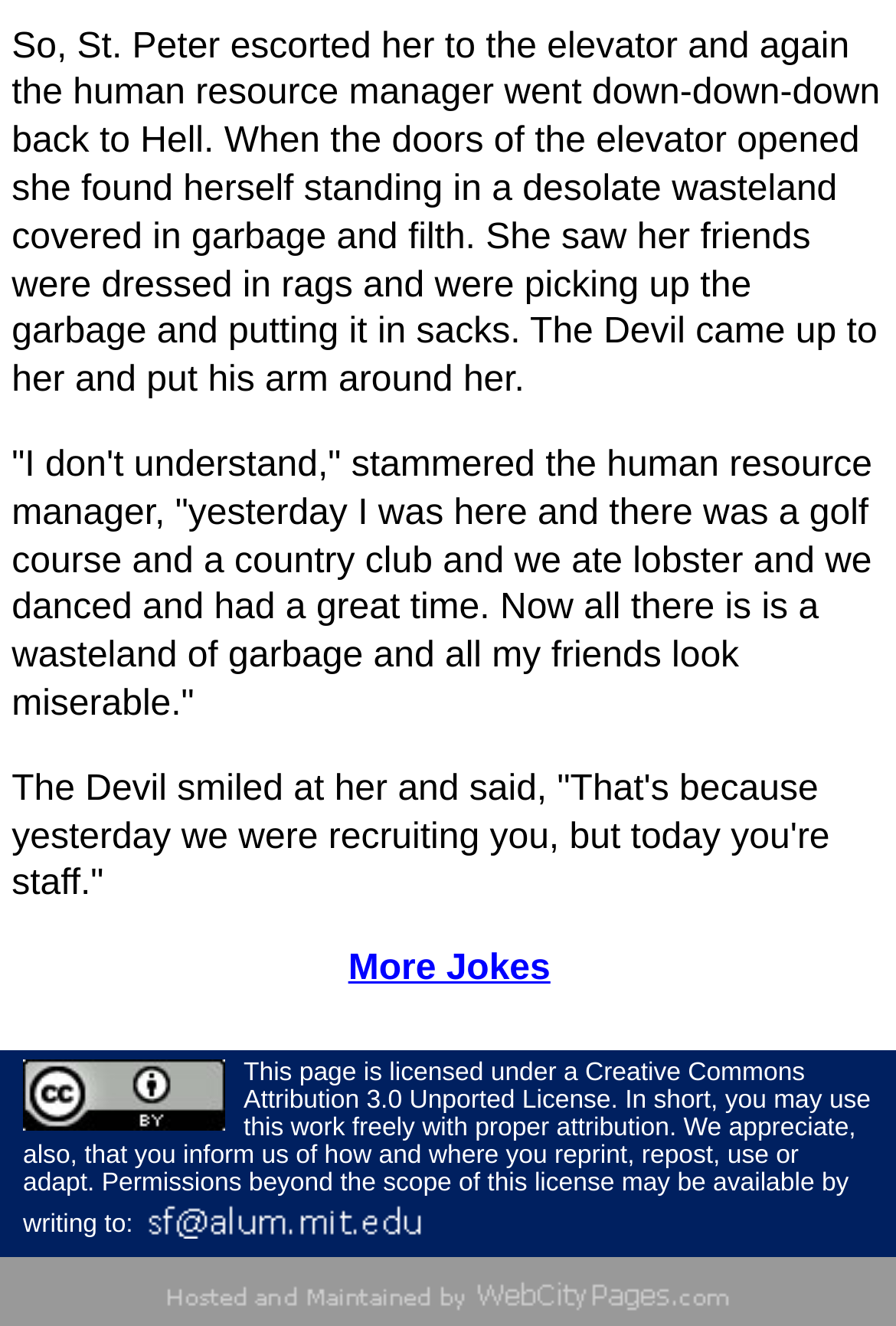What is the license of this webpage? Based on the screenshot, please respond with a single word or phrase.

Creative Commons Attribution 3.0